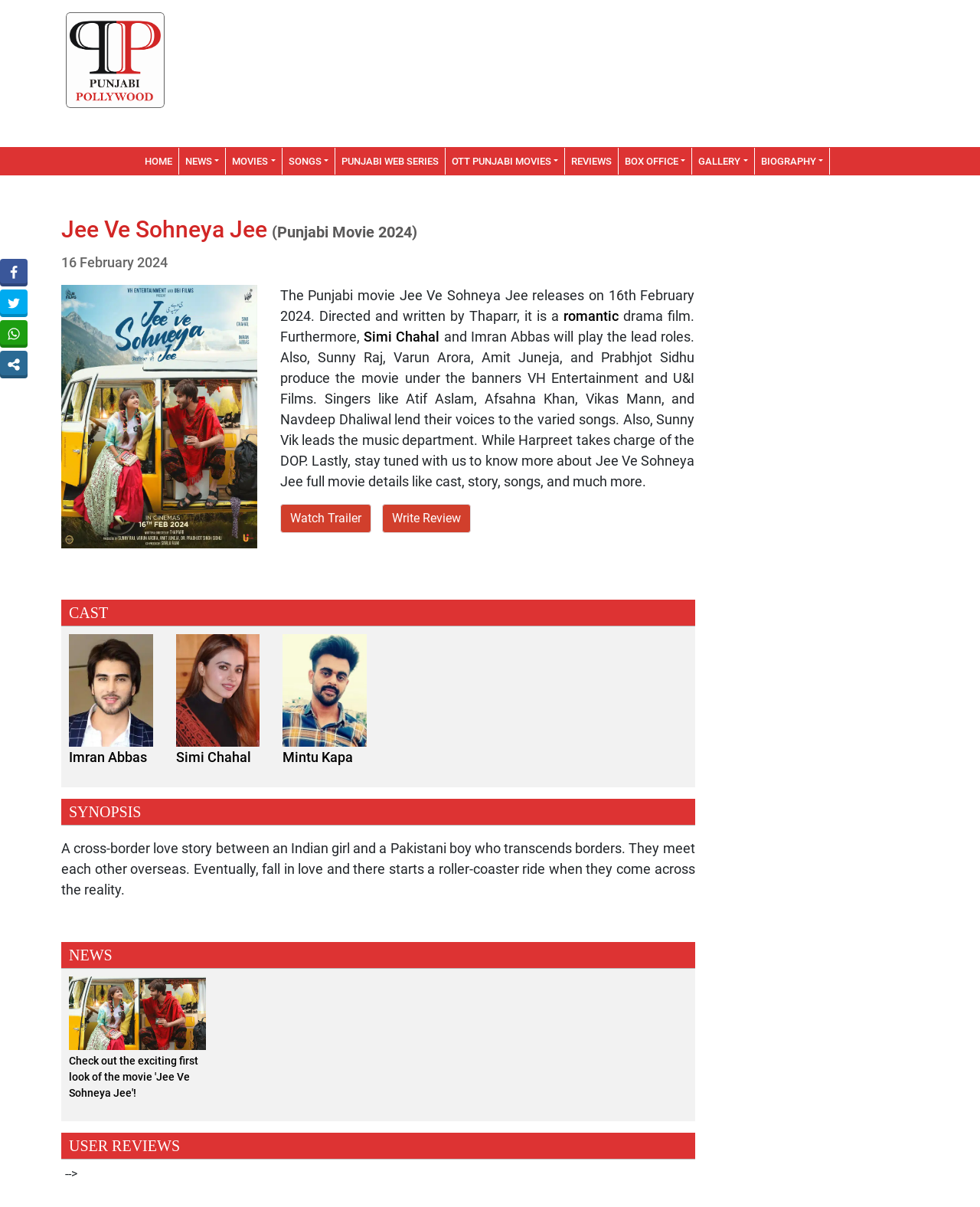Locate the bounding box coordinates of the region to be clicked to comply with the following instruction: "Click on HOME". The coordinates must be four float numbers between 0 and 1, in the form [left, top, right, bottom].

[0.141, 0.122, 0.182, 0.145]